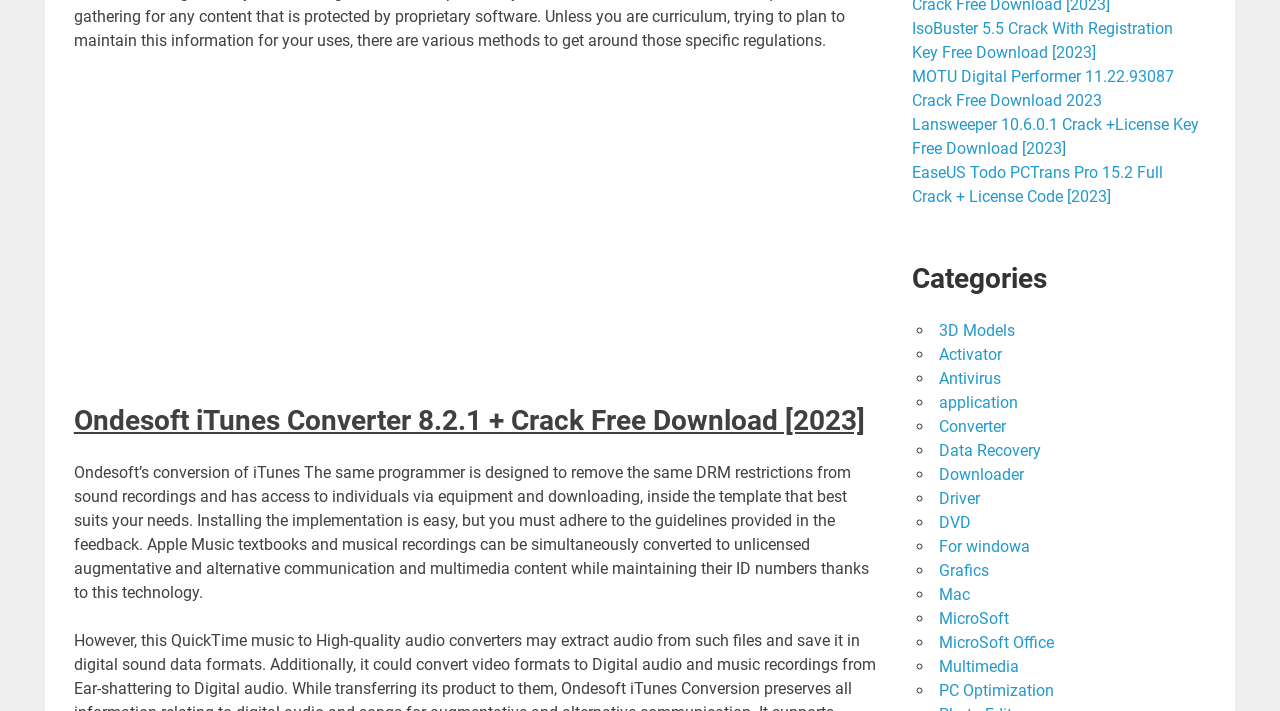Locate and provide the bounding box coordinates for the HTML element that matches this description: "Grafics".

[0.733, 0.789, 0.772, 0.815]